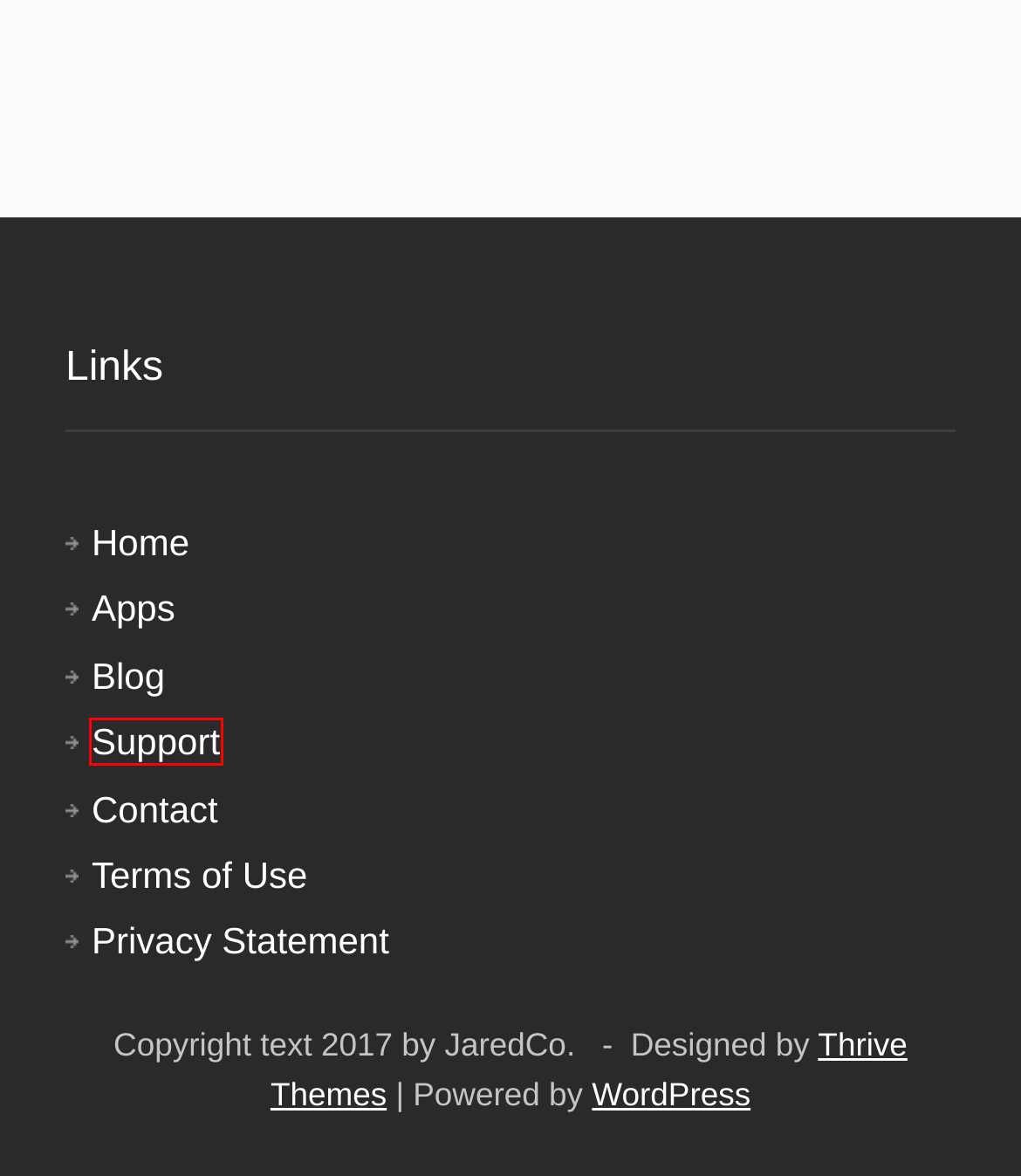You are provided with a screenshot of a webpage where a red rectangle bounding box surrounds an element. Choose the description that best matches the new webpage after clicking the element in the red bounding box. Here are the choices:
A. Highly Rated WeatherTrax App is Now Available for BB10 - JaredCo
B. JaredCo - Mobile App Specialists
C. Contact - JaredCo
D. Terms of Use - JaredCo
E. Apps - JaredCo
F. Blog - JaredCo
G. Apps Archives - JaredCo
H. Support - JaredCo

H